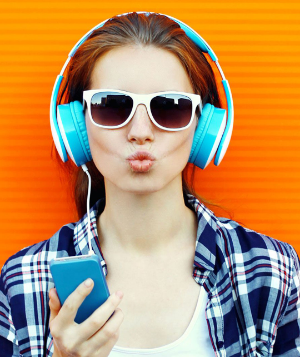Provide an in-depth description of the image you see.

The image features a young woman exuding an energetic and playful vibe. She is wearing stylish oversized turquoise headphones and trendy sunglasses, which complement her casual outfit of a plaid shirt over a white top. In her right hand, she holds a smartphone, possibly playing her favorite music, while she playfully pouts her lips. The bright orange background enhances the lively and modern feel of the scene, highlighting her youthful spirit and love for music. This image fits within a broader context about personal expression and the significance of staying connected through music in everyday life.